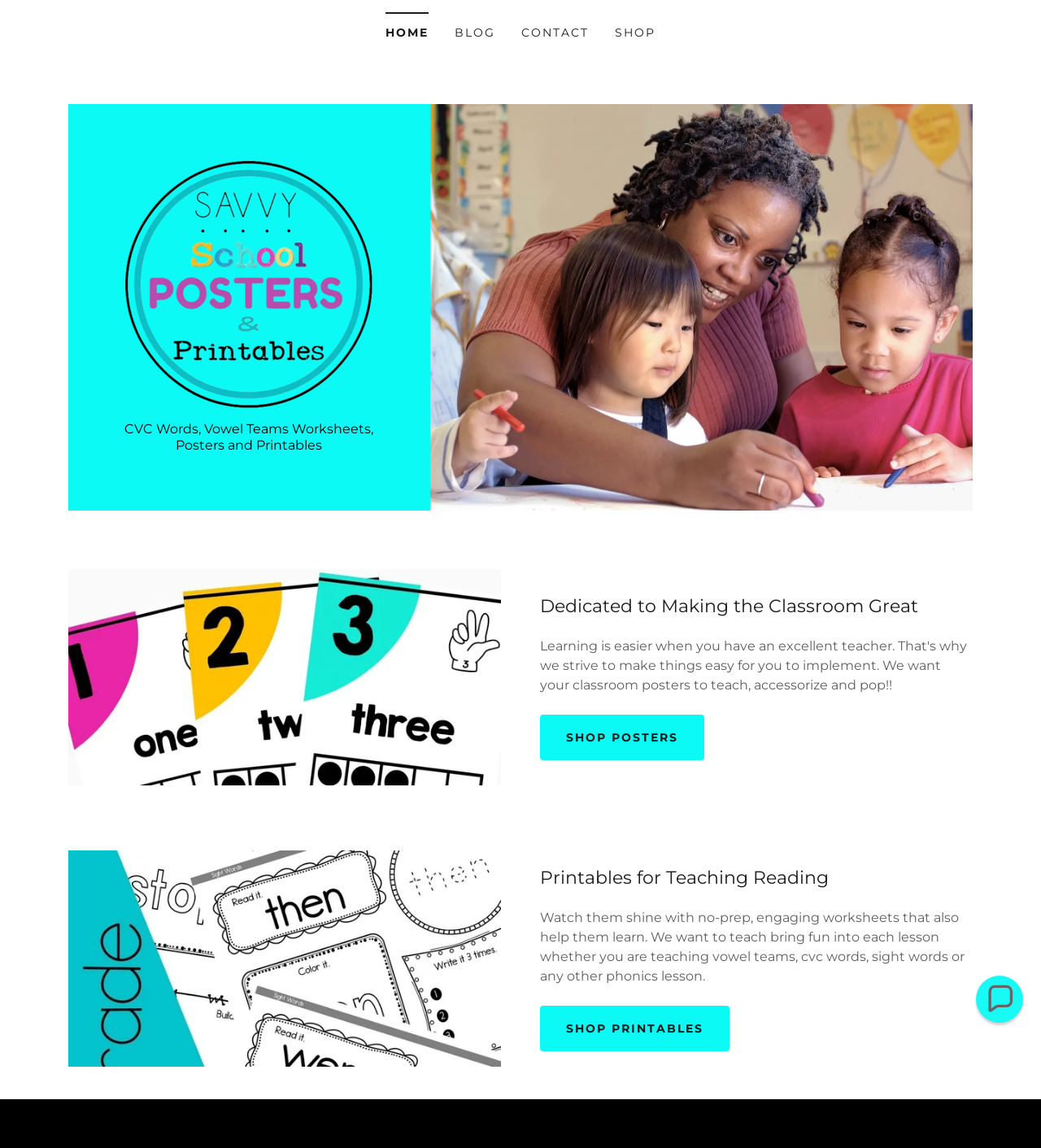Please identify the bounding box coordinates of the clickable area that will allow you to execute the instruction: "shop printables".

[0.519, 0.876, 0.701, 0.916]